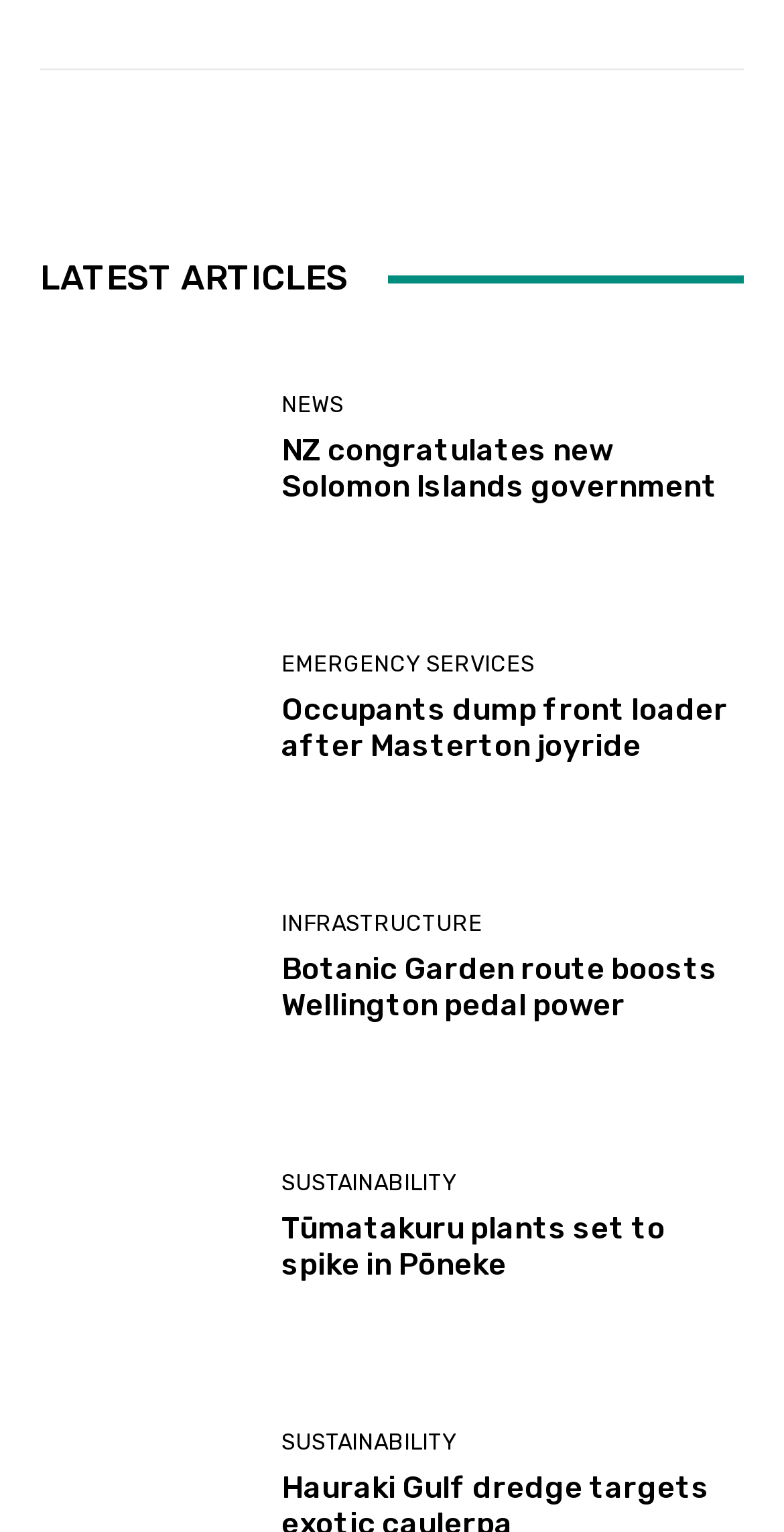Please identify the bounding box coordinates of the element's region that should be clicked to execute the following instruction: "Discover how Botanic Garden route boosts Wellington pedal power". The bounding box coordinates must be four float numbers between 0 and 1, i.e., [left, top, right, bottom].

[0.051, 0.563, 0.321, 0.701]